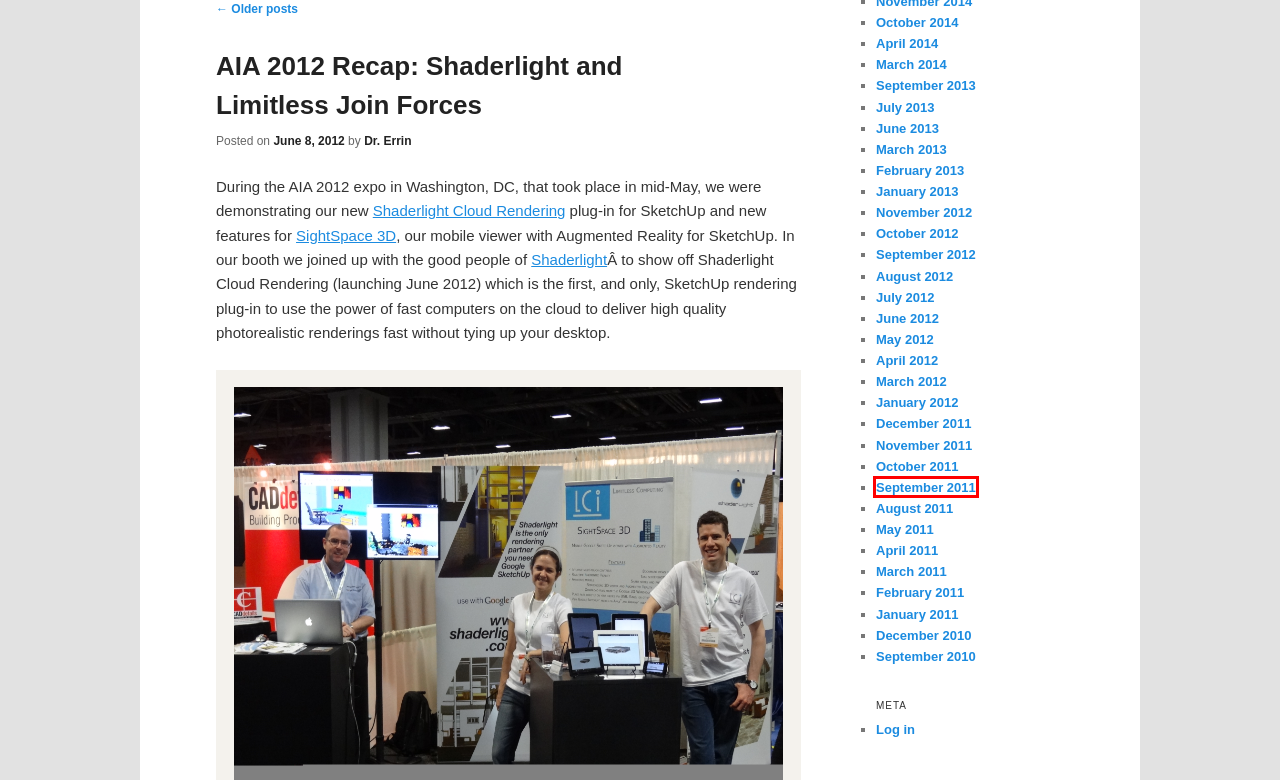You have a screenshot of a webpage with a red bounding box highlighting a UI element. Your task is to select the best webpage description that corresponds to the new webpage after clicking the element. Here are the descriptions:
A. November | 2011 | The Limitless Computing Blog
B. August | 2012 | The Limitless Computing Blog
C. March | 2013 | The Limitless Computing Blog
D. October | 2014 | The Limitless Computing Blog
E. July | 2013 | The Limitless Computing Blog
F. March | 2011 | The Limitless Computing Blog
G. October | 2012 | The Limitless Computing Blog
H. September | 2011 | The Limitless Computing Blog

H